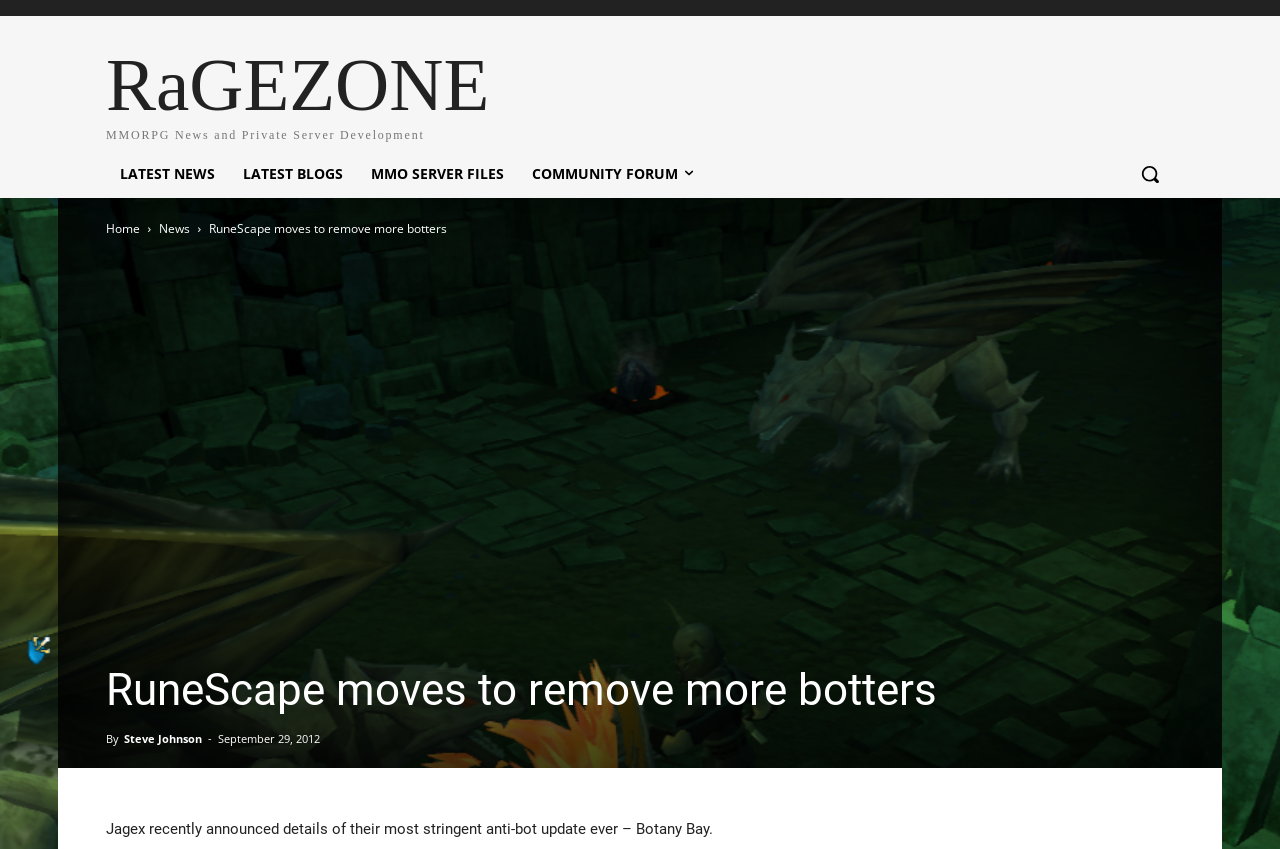Write an elaborate caption that captures the essence of the webpage.

The webpage is about RuneScape, a popular online multiplayer game, and its efforts to remove botters. At the top left, there is a link to "RaGEZONE MMORPG News and Private Server Development". Below this, there are four links in a row: "LATEST NEWS", "LATEST BLOGS", "MMO SERVER FILES", and "COMMUNITY FORUM". To the right of these links, there is a search button with a small magnifying glass icon.

Below the search button, there is a table with several elements. On the left, there are links to "Home" and "News". Next to these links, there is a heading that reads "RuneScape moves to remove more botters". Below this heading, there is a paragraph of text that describes the game's efforts to remove botters, including the announcement of an anti-bot update called Botany Bay.

Above the paragraph, there is a header section that includes the title "RuneScape moves to remove more botters" again, along with the author's name, "Steve Johnson", and the date "September 29, 2012". The header section is positioned near the top of the page, spanning about two-thirds of the page width.

At the very bottom of the page, there is another paragraph of text that continues to describe the anti-bot update.